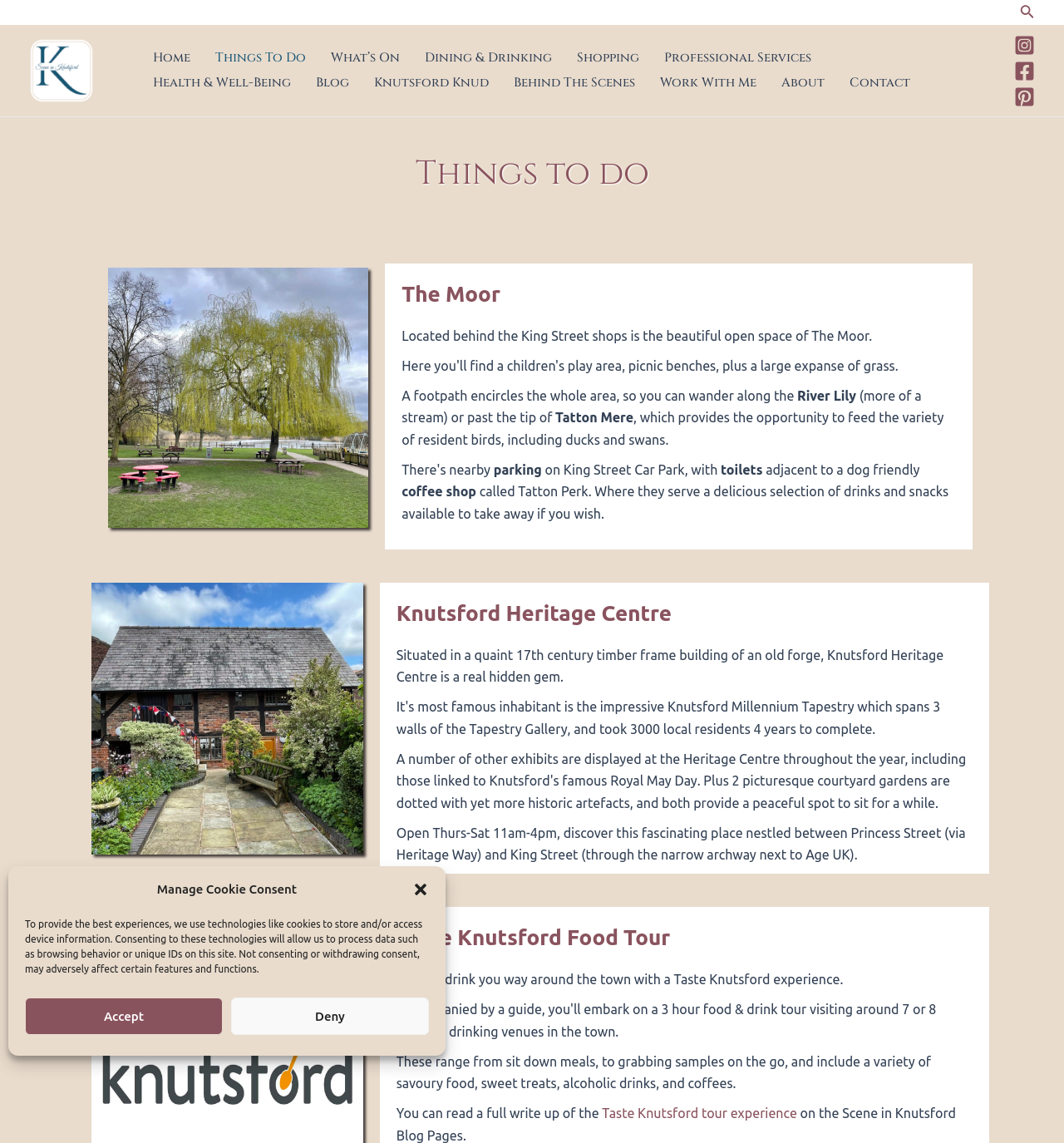Identify the main title of the webpage and generate its text content.

Things to do